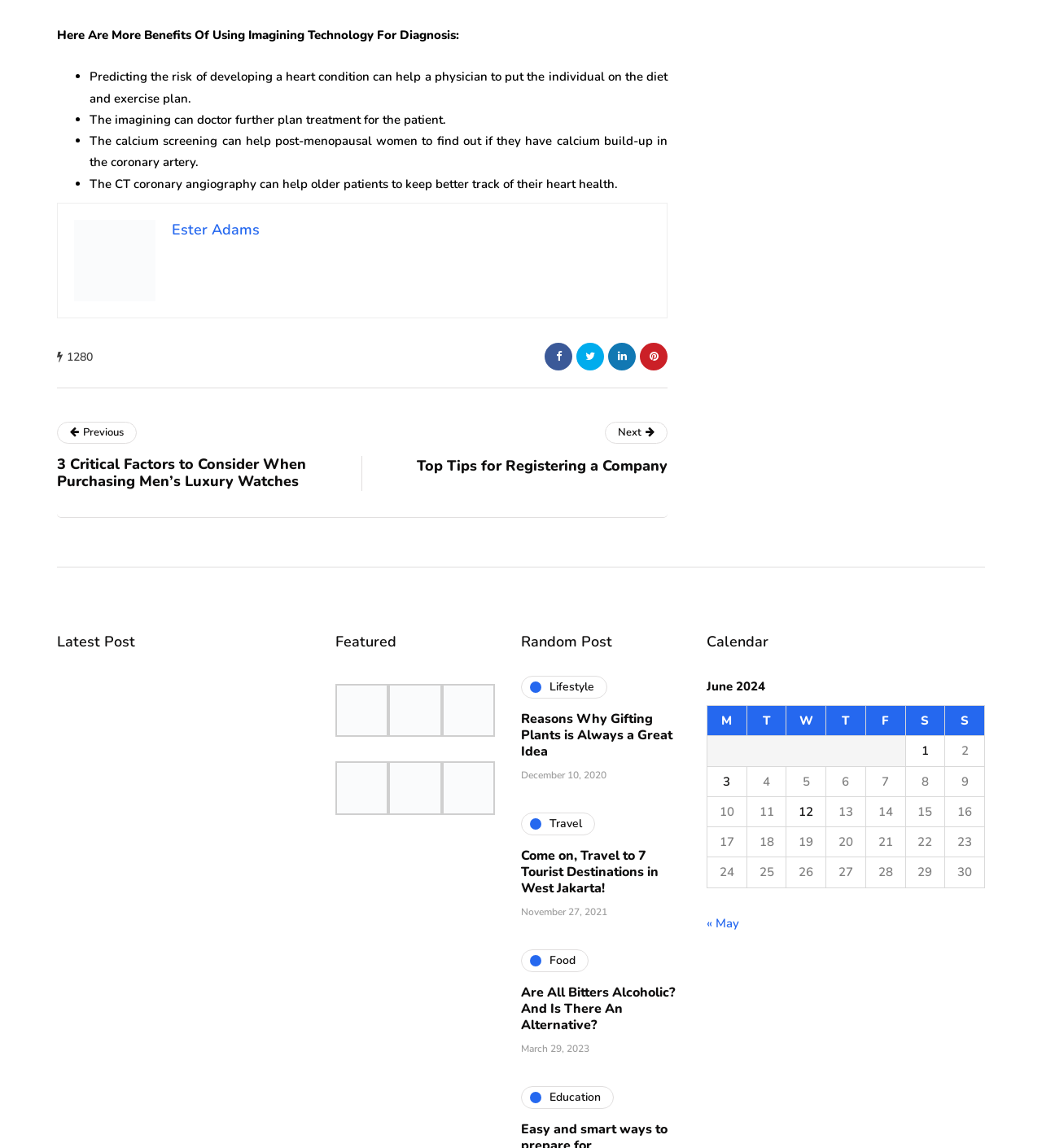Determine the bounding box coordinates of the clickable element to complete this instruction: "Check the calendar for June 2024". Provide the coordinates in the format of four float numbers between 0 and 1, [left, top, right, bottom].

[0.678, 0.589, 0.945, 0.773]